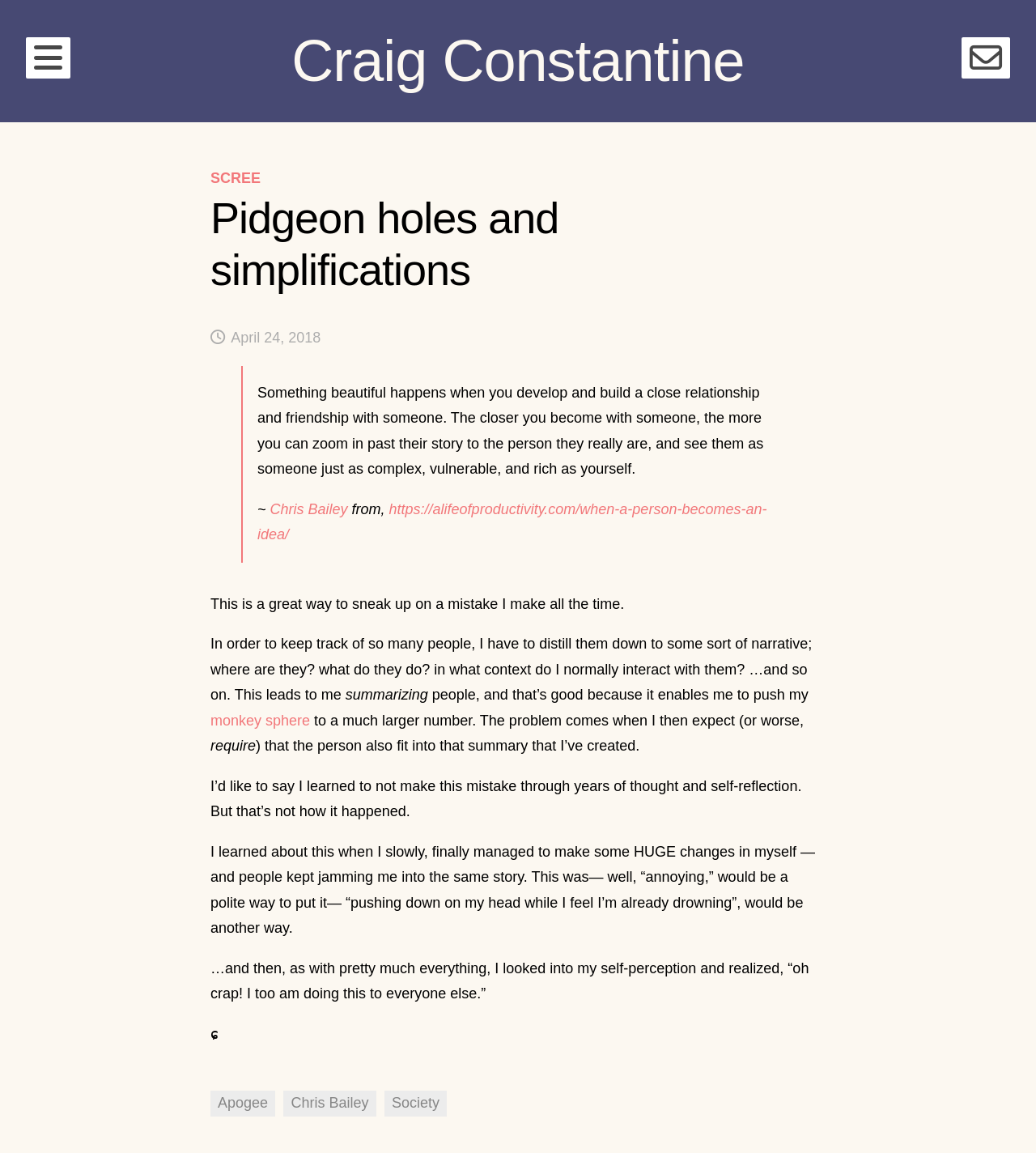Answer the following in one word or a short phrase: 
What is the name of the author?

Craig Constantine